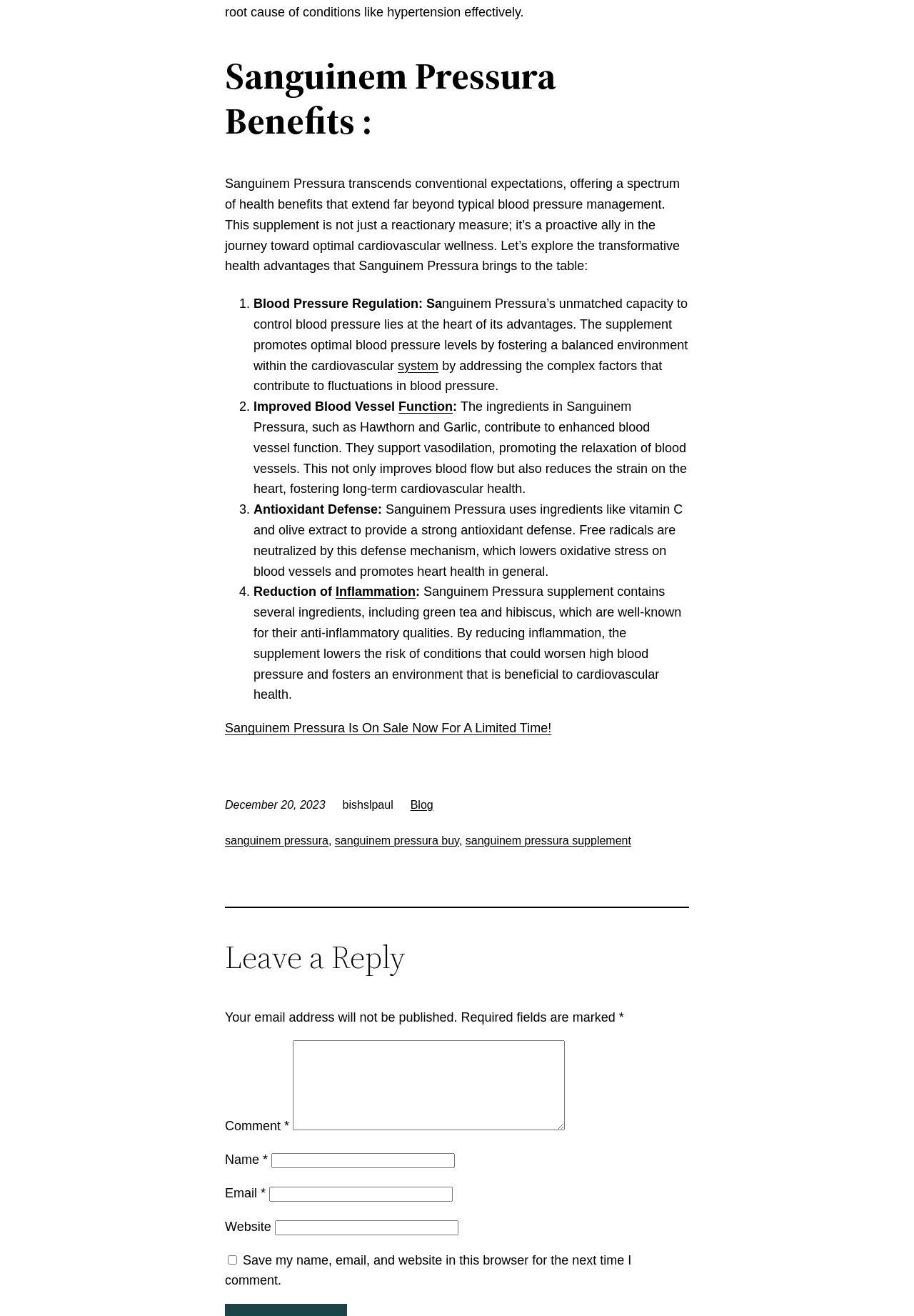Please mark the bounding box coordinates of the area that should be clicked to carry out the instruction: "Click on 'Blog' link".

[0.449, 0.607, 0.474, 0.616]